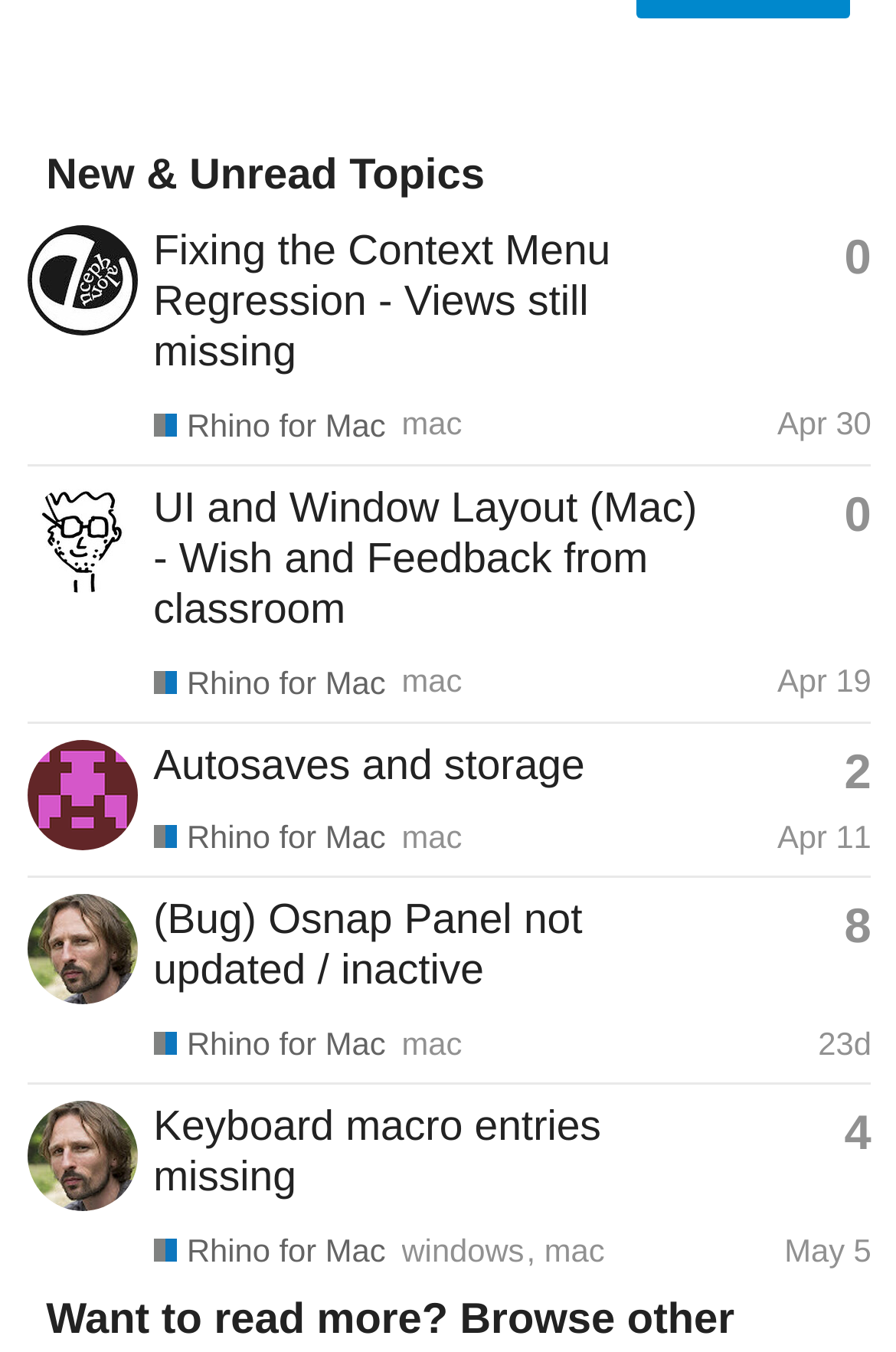What is the topic of the first post?
Using the information presented in the image, please offer a detailed response to the question.

I determined the answer by looking at the first gridcell element, which contains a heading element with the text 'Fixing the Context Menu Regression - Views still missing'. This suggests that the topic of the first post is related to fixing a context menu regression.